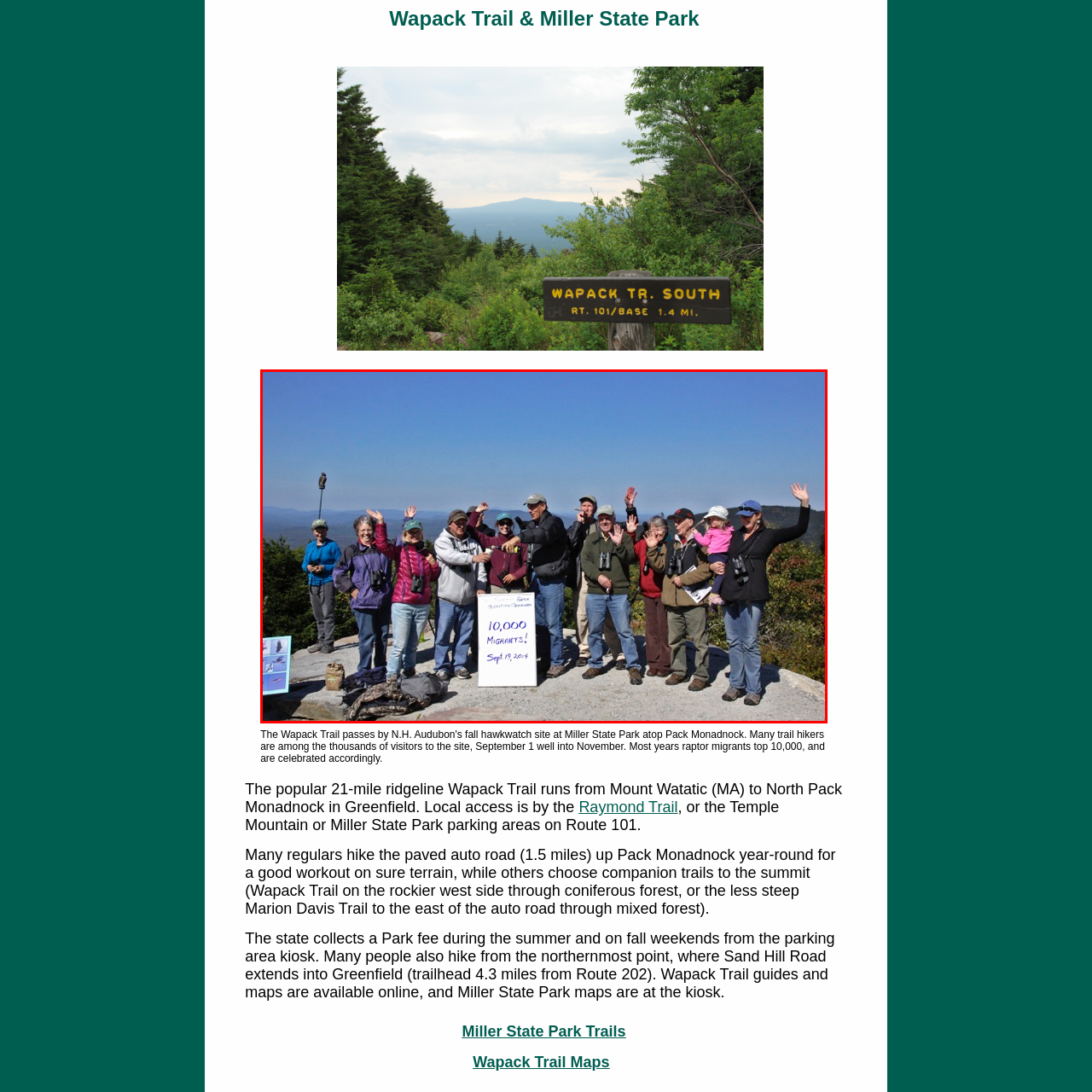Draft a detailed caption for the image located inside the red outline.

At Miller State Park, a group of enthusiastic birdwatchers and nature lovers gather to celebrate a significant milestone: the observation of 10,000 migratory birds. This joyful event, captured on September 19, 2014, shows participants of various ages, all waving and smiling while standing in front of a large sign that boldly states "10,000 Migrants!" The clear blue sky and scenic mountain backdrop highlight the beauty of the park, enhancing the communal spirit of the celebration. The group, equipped with binoculars and cameras, exemplifies a shared passion for wildlife and the great outdoors. To the left, additional informational materials suggest a focus on ornithology and the local ecosystem.